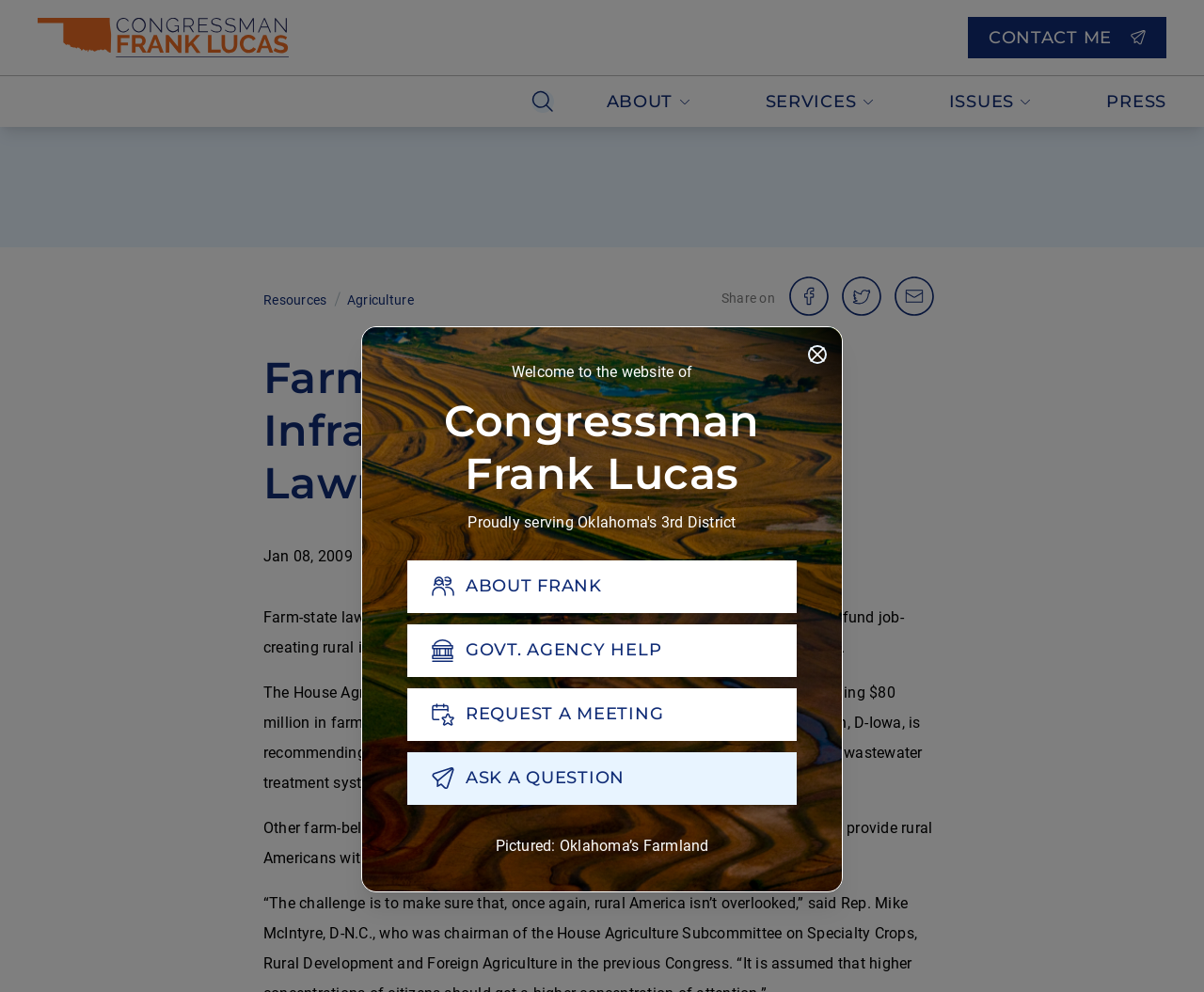Identify the bounding box coordinates of the region I need to click to complete this instruction: "Click the 'ABOUT FRANK' button".

[0.338, 0.565, 0.662, 0.618]